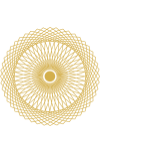Use the details in the image to answer the question thoroughly: 
What theme does the design resonate with?

The caption states that the design 'resonates with the content that likely emphasizes personal growth, gratitude, and introspection, all key elements in Amy Elizabeth's message', suggesting that the design resonates with the theme of faith and self-discovery.